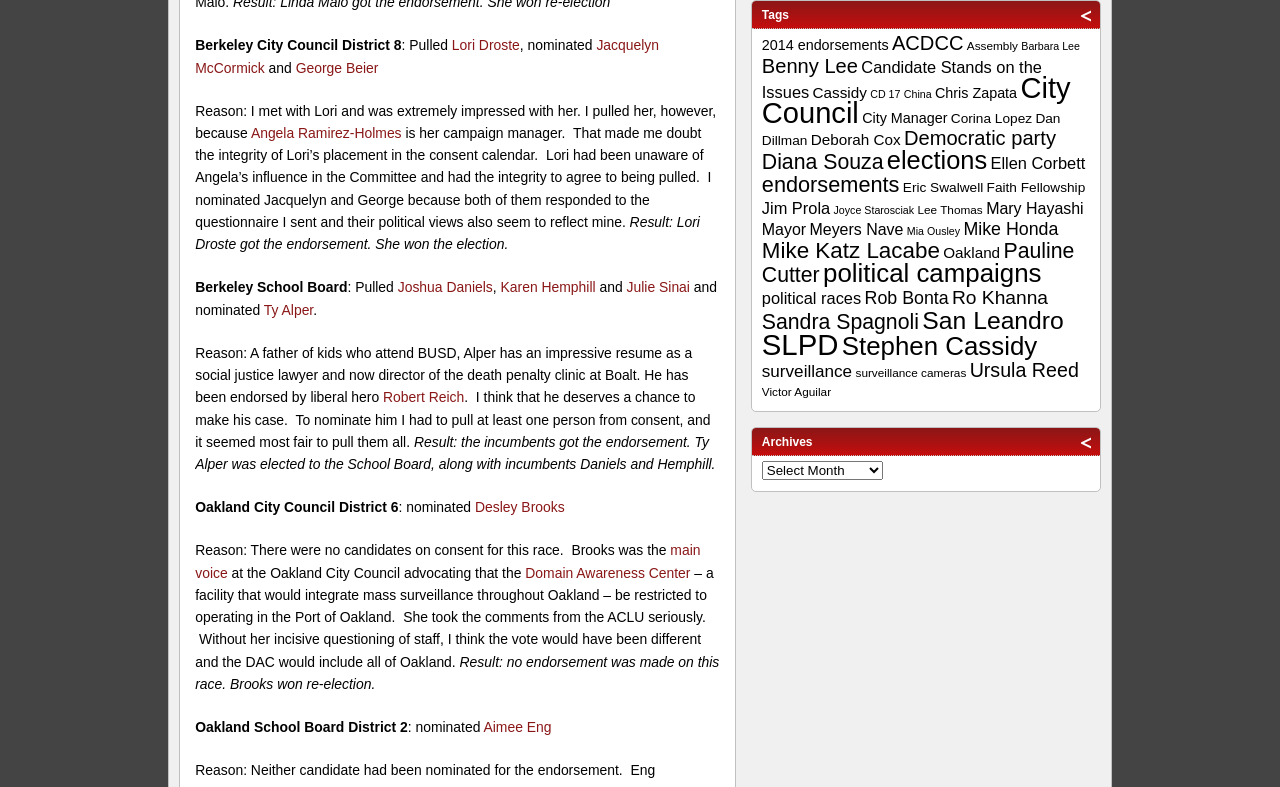Please determine the bounding box coordinates for the element that should be clicked to follow these instructions: "Click on the Nerdynaut link".

None